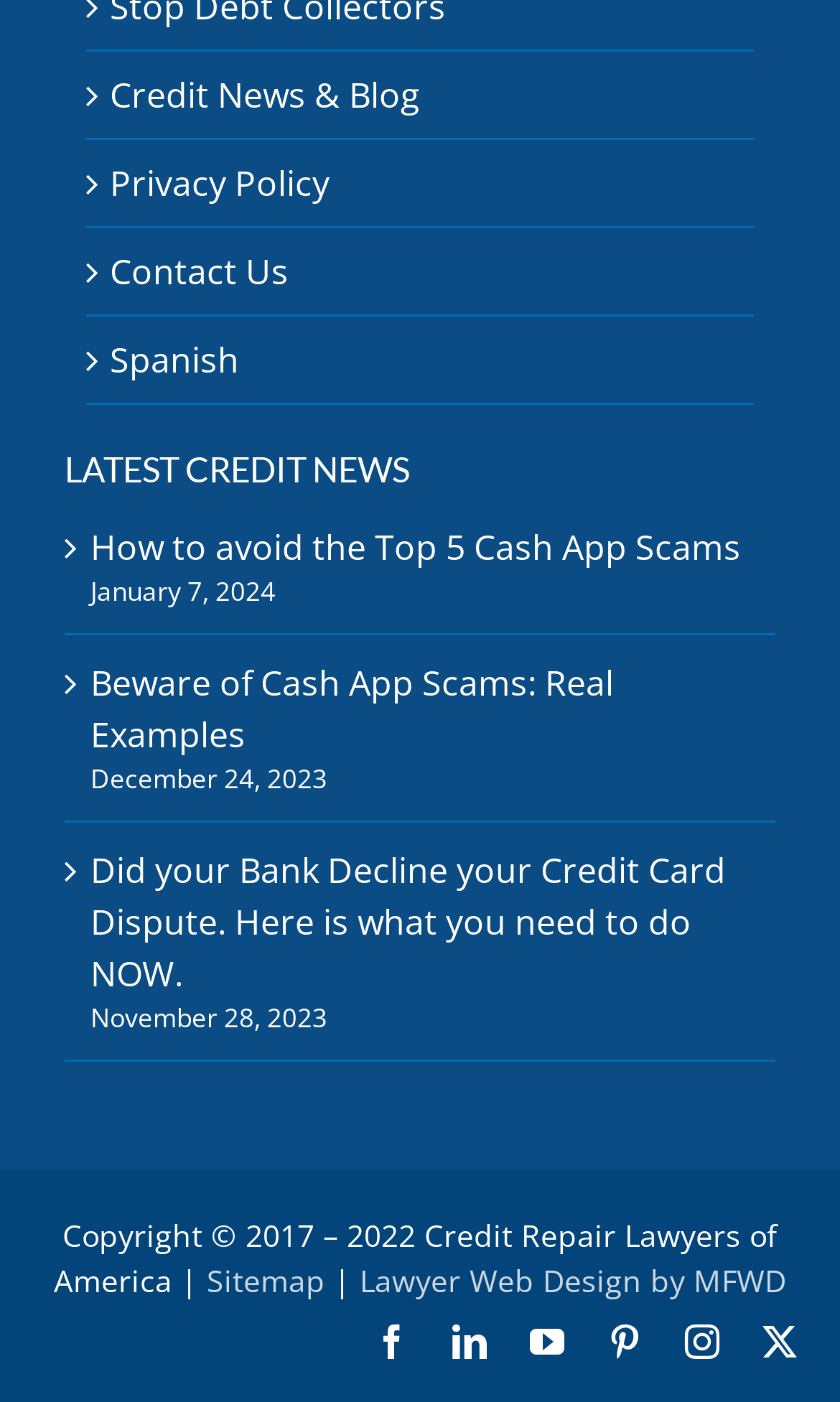Using the description: "Lawyer Web Design by MFWD", identify the bounding box of the corresponding UI element in the screenshot.

[0.428, 0.899, 0.936, 0.928]